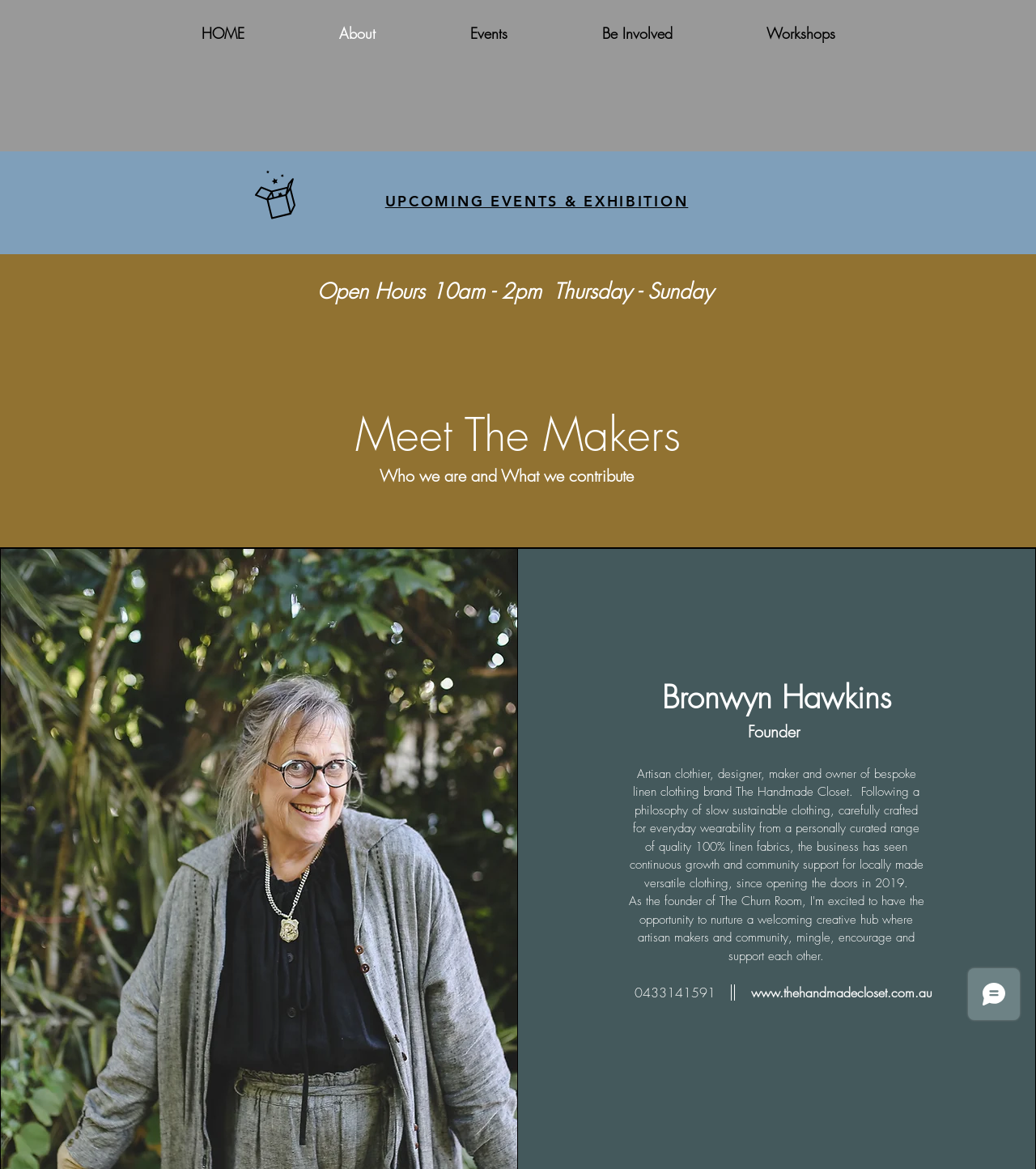Please answer the following question using a single word or phrase: 
What is the business philosophy of The Handmade Closet?

Slow sustainable clothing